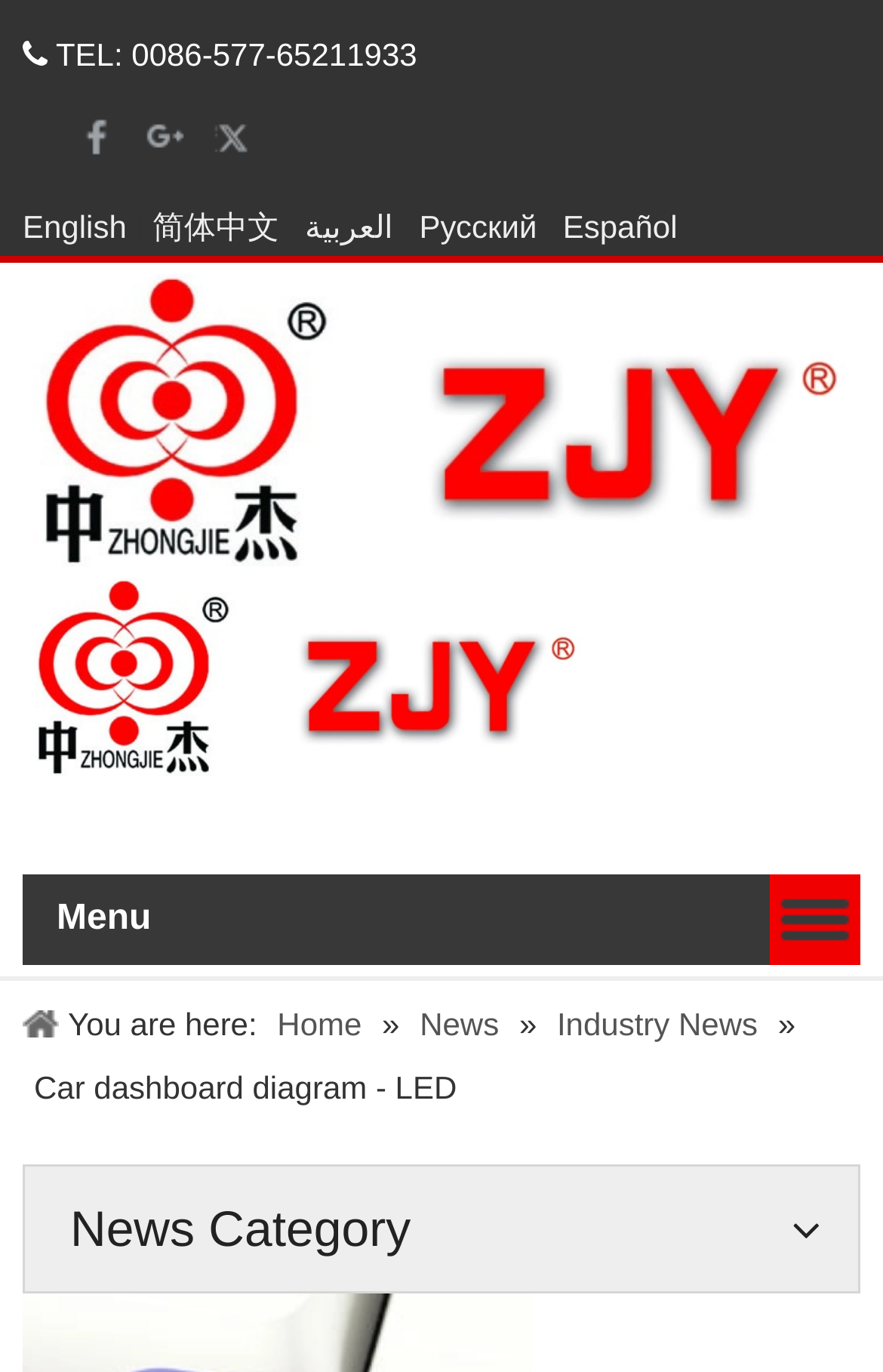Using the webpage screenshot and the element description parent_node: Menu, determine the bounding box coordinates. Specify the coordinates in the format (top-left x, top-left y, bottom-right x, bottom-right y) with values ranging from 0 to 1.

[0.872, 0.725, 0.974, 0.792]